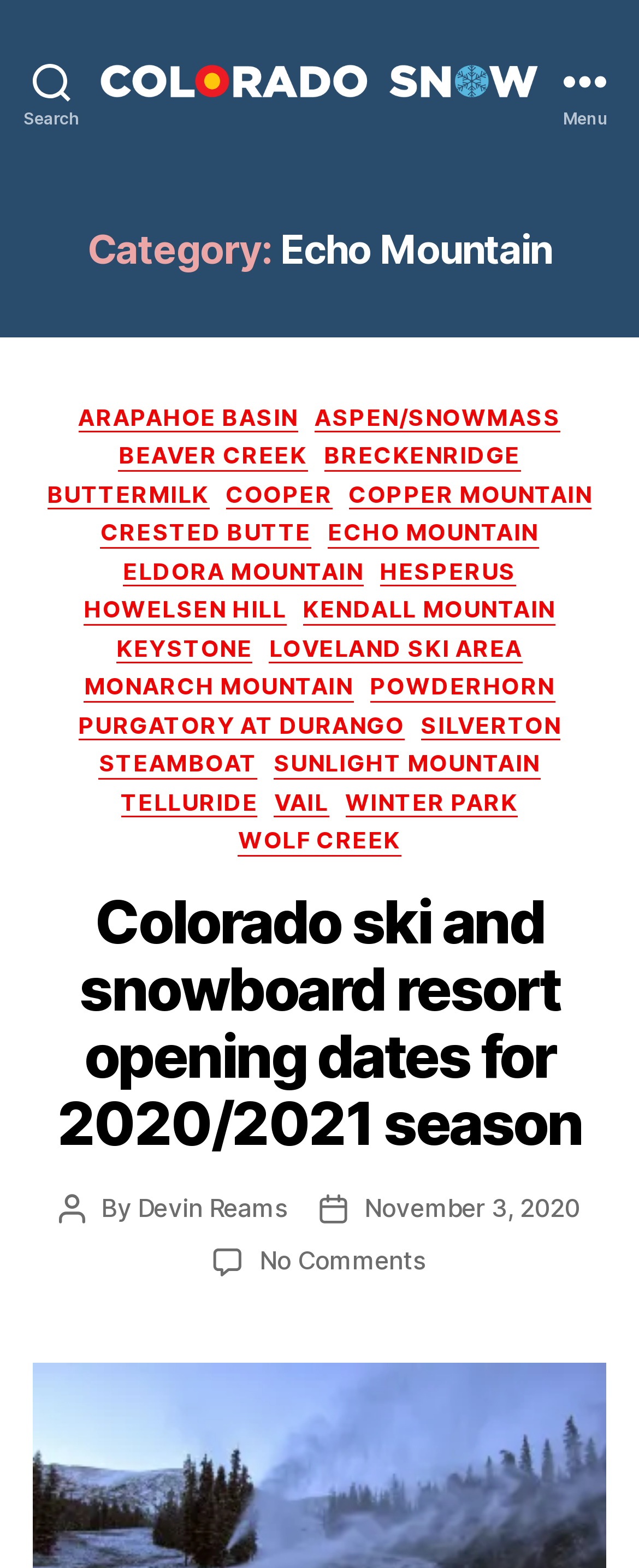What is the title of the article?
Kindly offer a detailed explanation using the data available in the image.

I found the title of the article by looking for a heading that summarizes the content of the page. The heading 'Colorado ski and snowboard resort opening dates for 2020/2021 season' appears to be the title of the article.